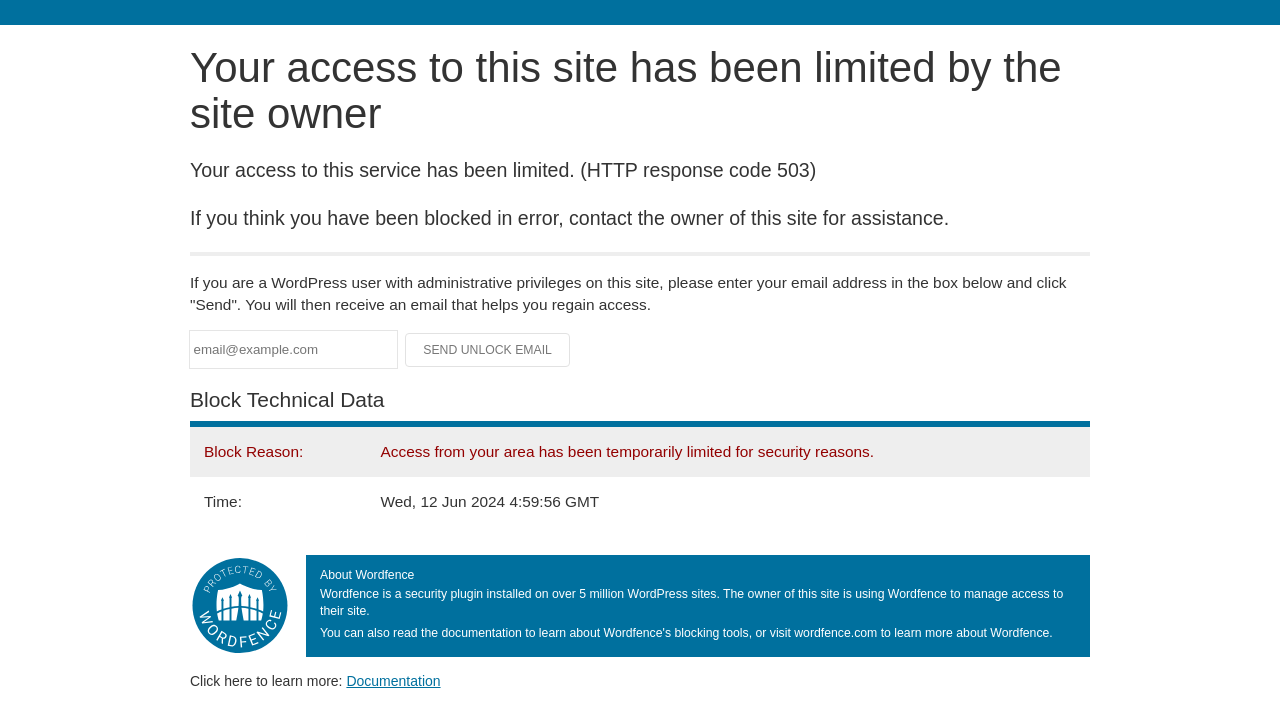Identify and provide the bounding box for the element described by: "name="email" placeholder="email@example.com"".

[0.148, 0.472, 0.31, 0.525]